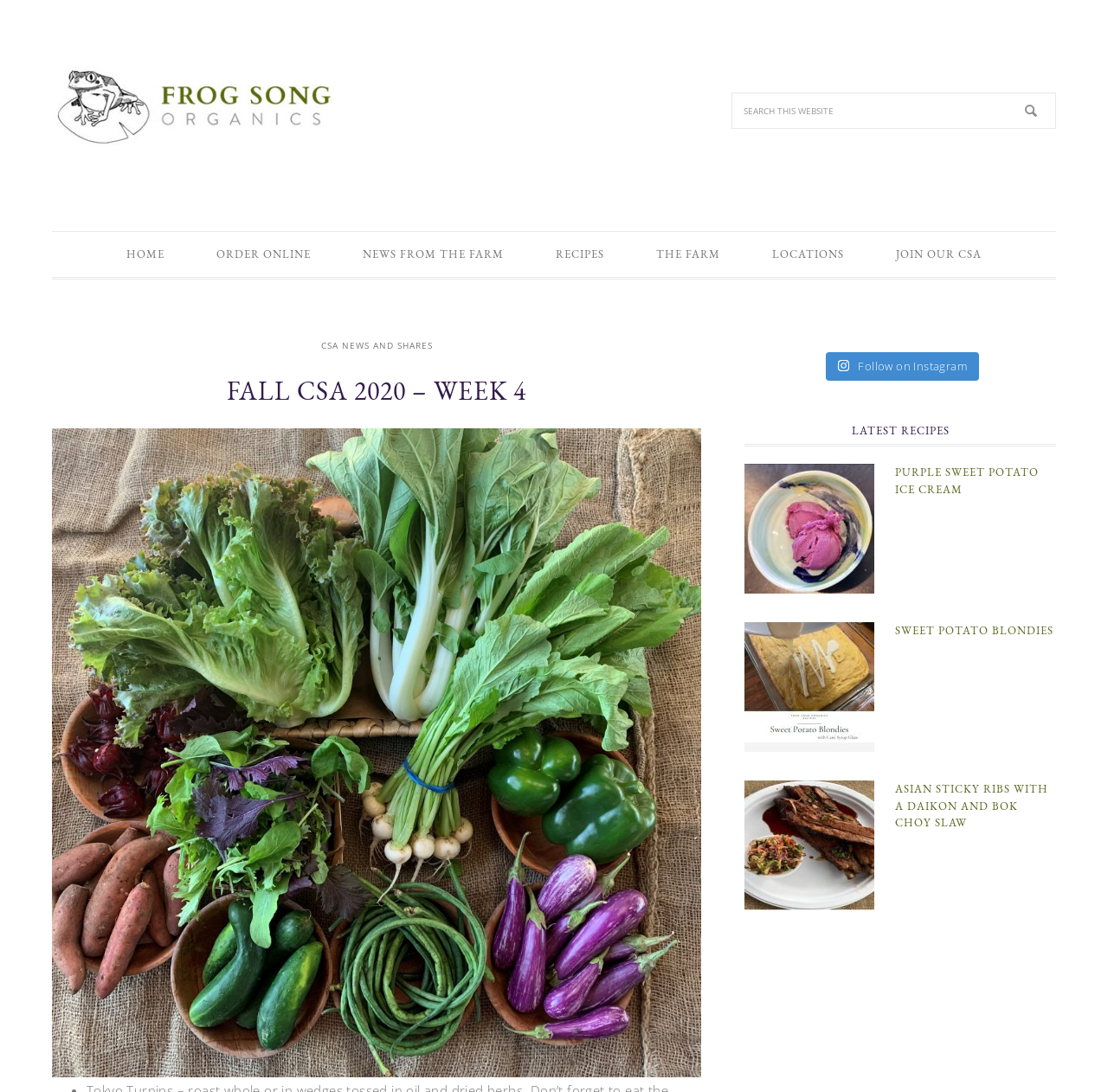Identify the title of the webpage and provide its text content.

FALL CSA 2020 – WEEK 4